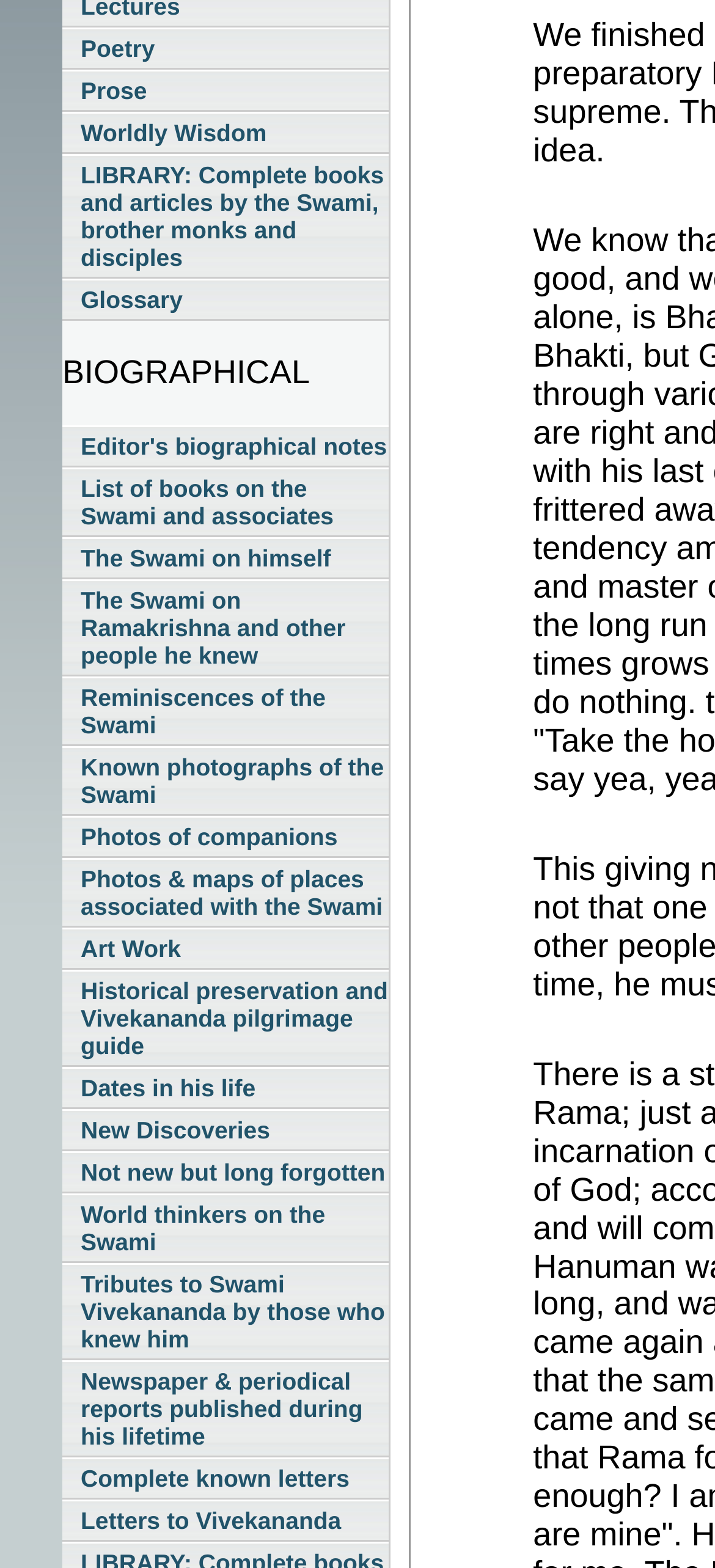Calculate the bounding box coordinates for the UI element based on the following description: "Worldly Wisdom". Ensure the coordinates are four float numbers between 0 and 1, i.e., [left, top, right, bottom].

[0.087, 0.071, 0.544, 0.098]